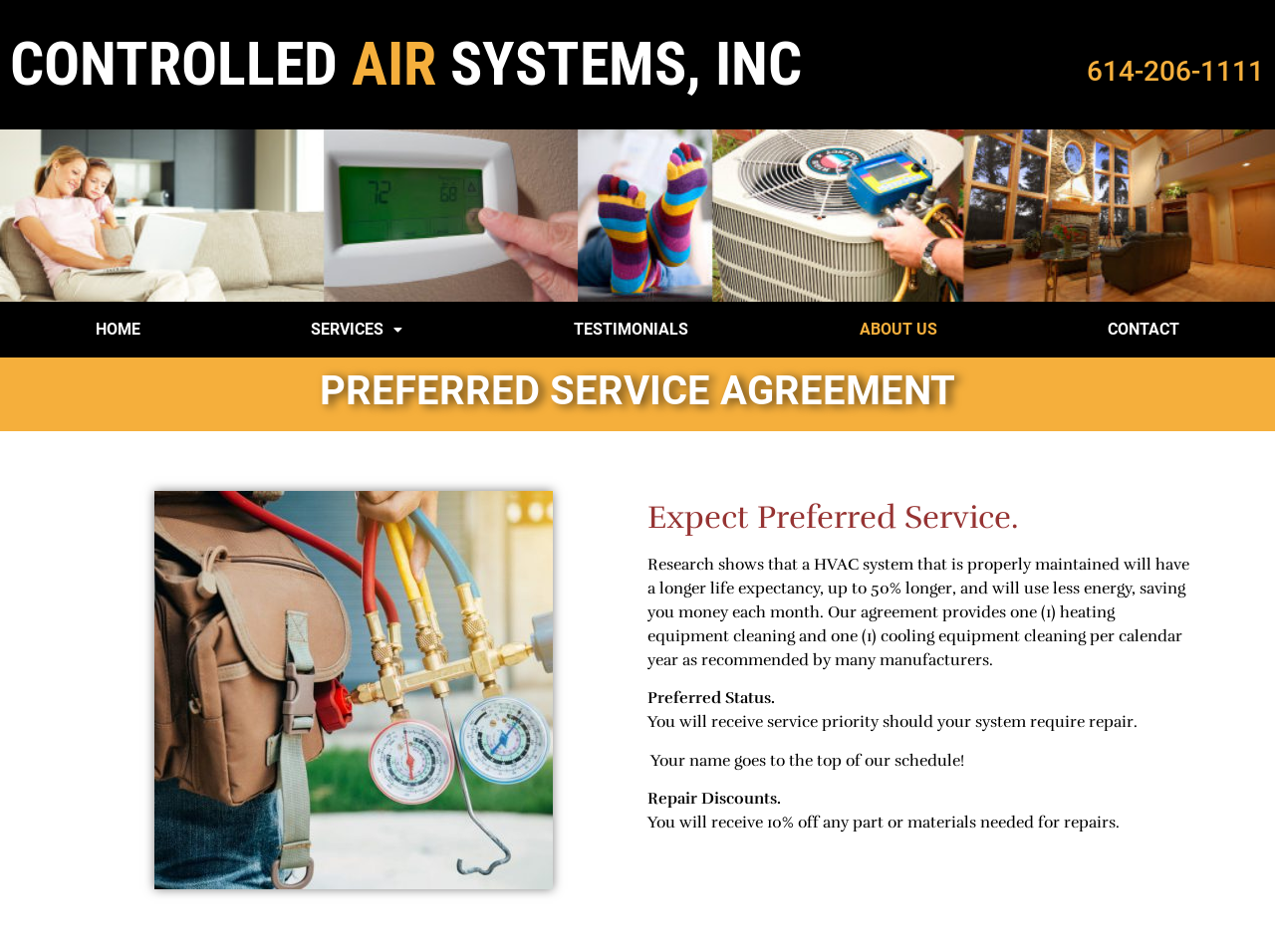Locate the bounding box of the UI element based on this description: "HOME". Provide four float numbers between 0 and 1 as [left, top, right, bottom].

[0.008, 0.327, 0.177, 0.365]